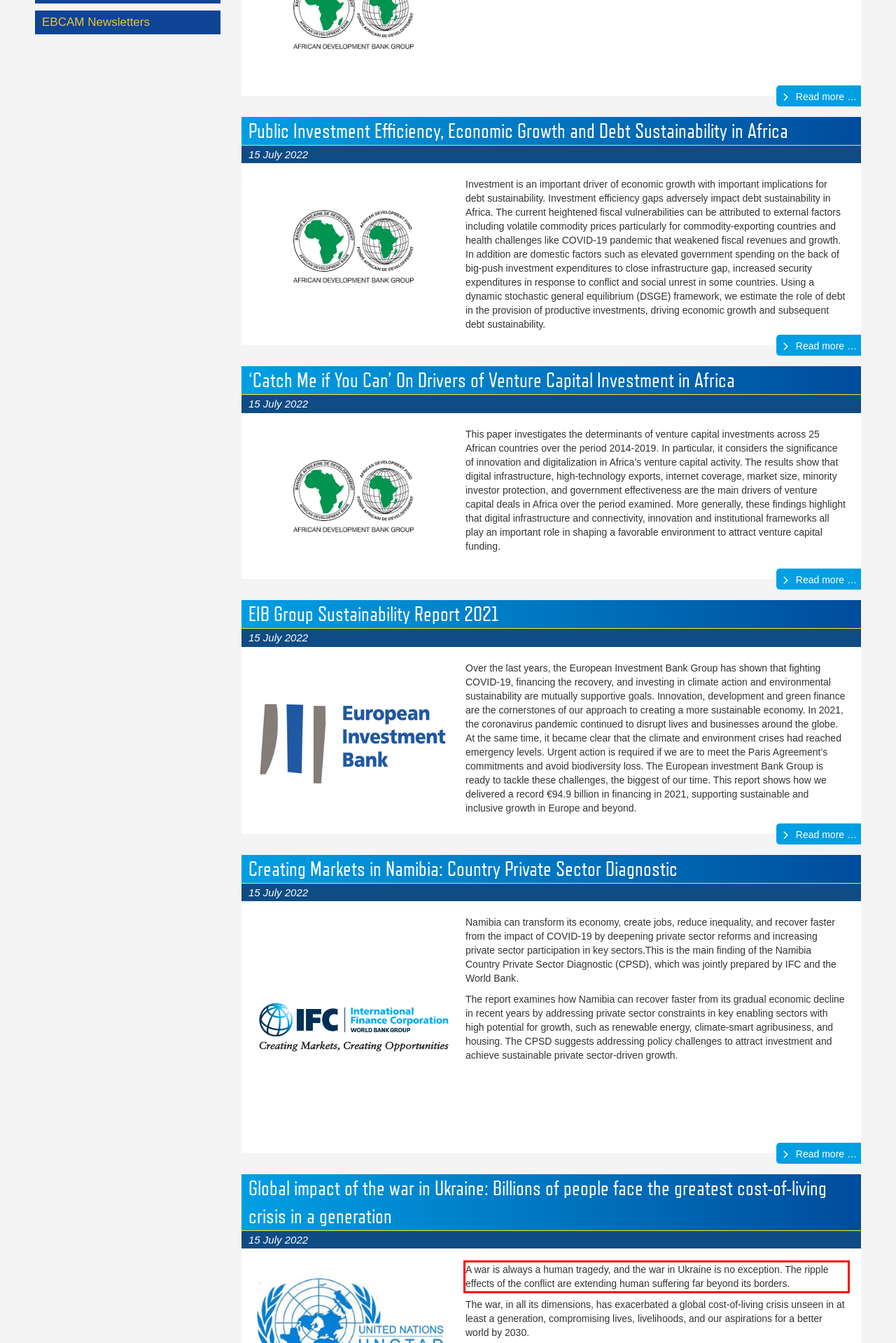With the given screenshot of a webpage, locate the red rectangle bounding box and extract the text content using OCR.

A war is always a human tragedy, and the war in Ukraine is no exception. The ripple effects of the conflict are extending human suffering far beyond its borders.